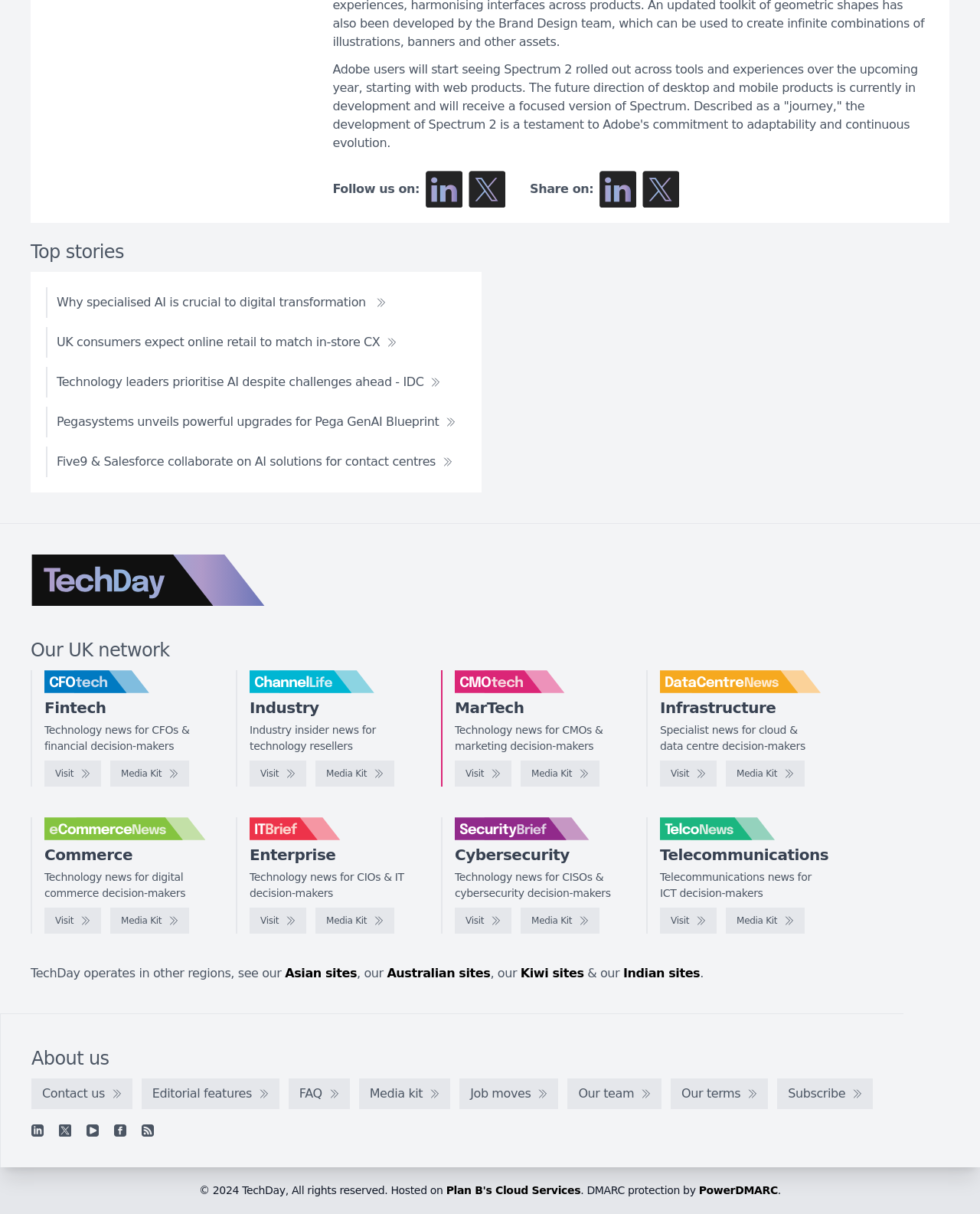How many social media platforms are mentioned?
Refer to the screenshot and deliver a thorough answer to the question presented.

The webpage mentions 'Follow us on LinkedIn' and 'Follow us on X', which suggests that two social media platforms are mentioned. The 'X' likely represents another social media platform, but its exact name is not specified.